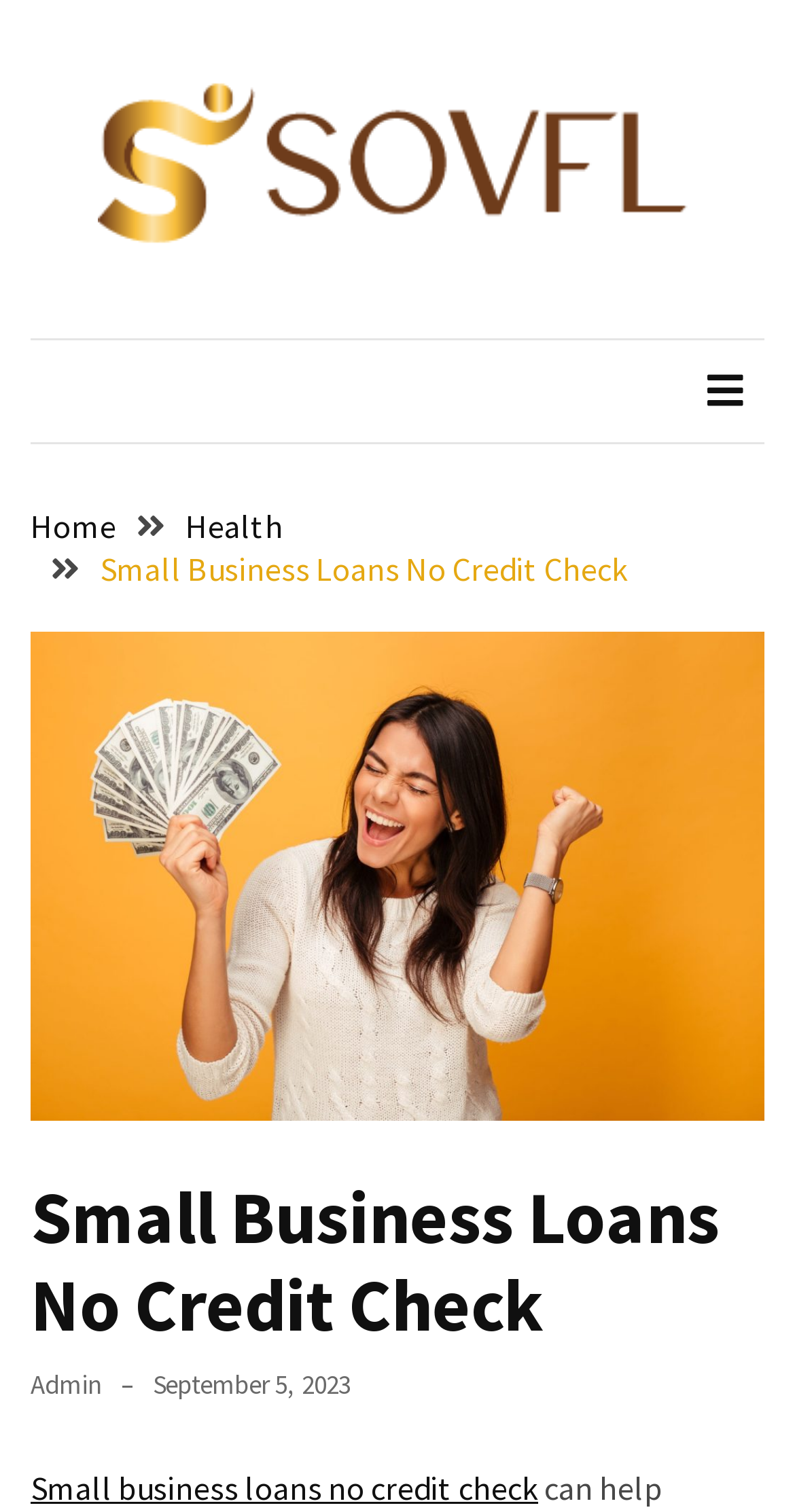Find the bounding box coordinates for the area that must be clicked to perform this action: "Search for something".

None